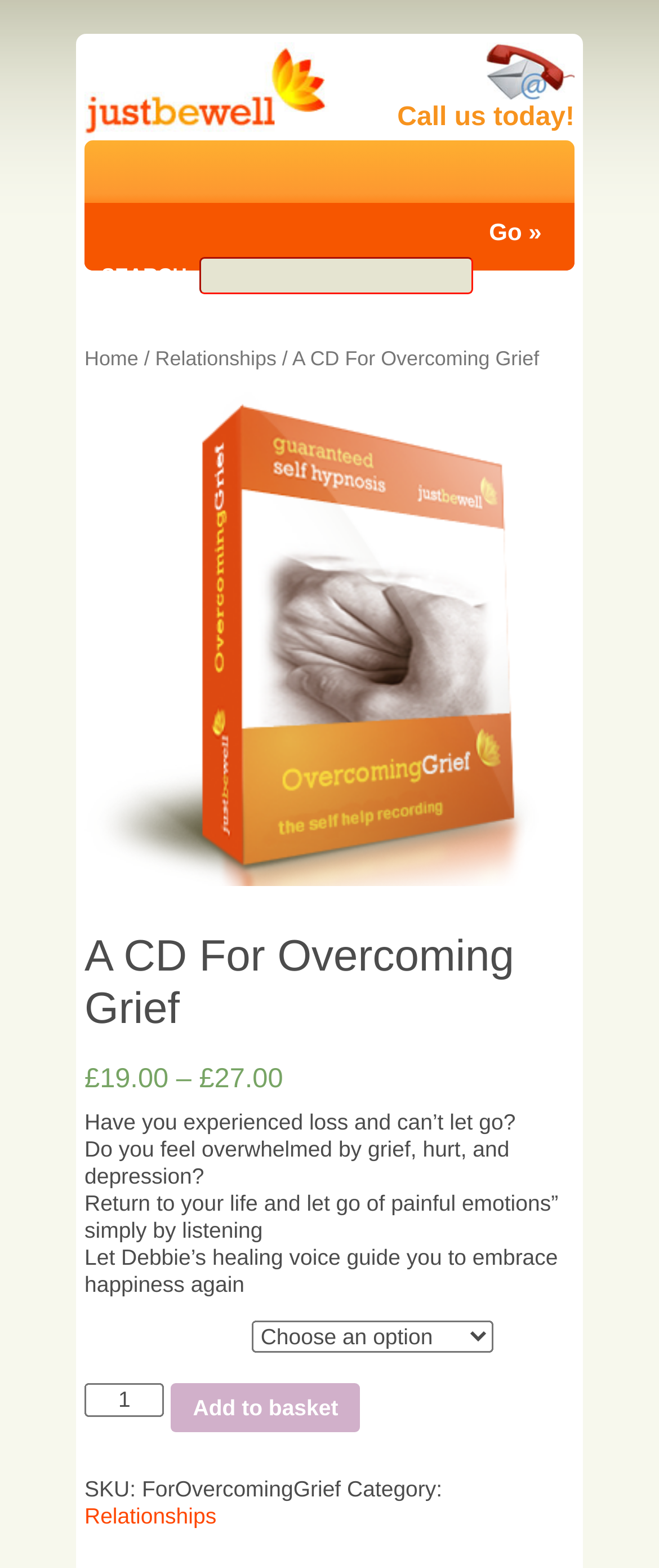What is the product quantity minimum value?
Analyze the screenshot and provide a detailed answer to the question.

I found the minimum value of the product quantity by examining the spinbutton element labeled 'Product quantity'. The valuemin attribute of this element is set to 1, indicating that the minimum quantity is 1.